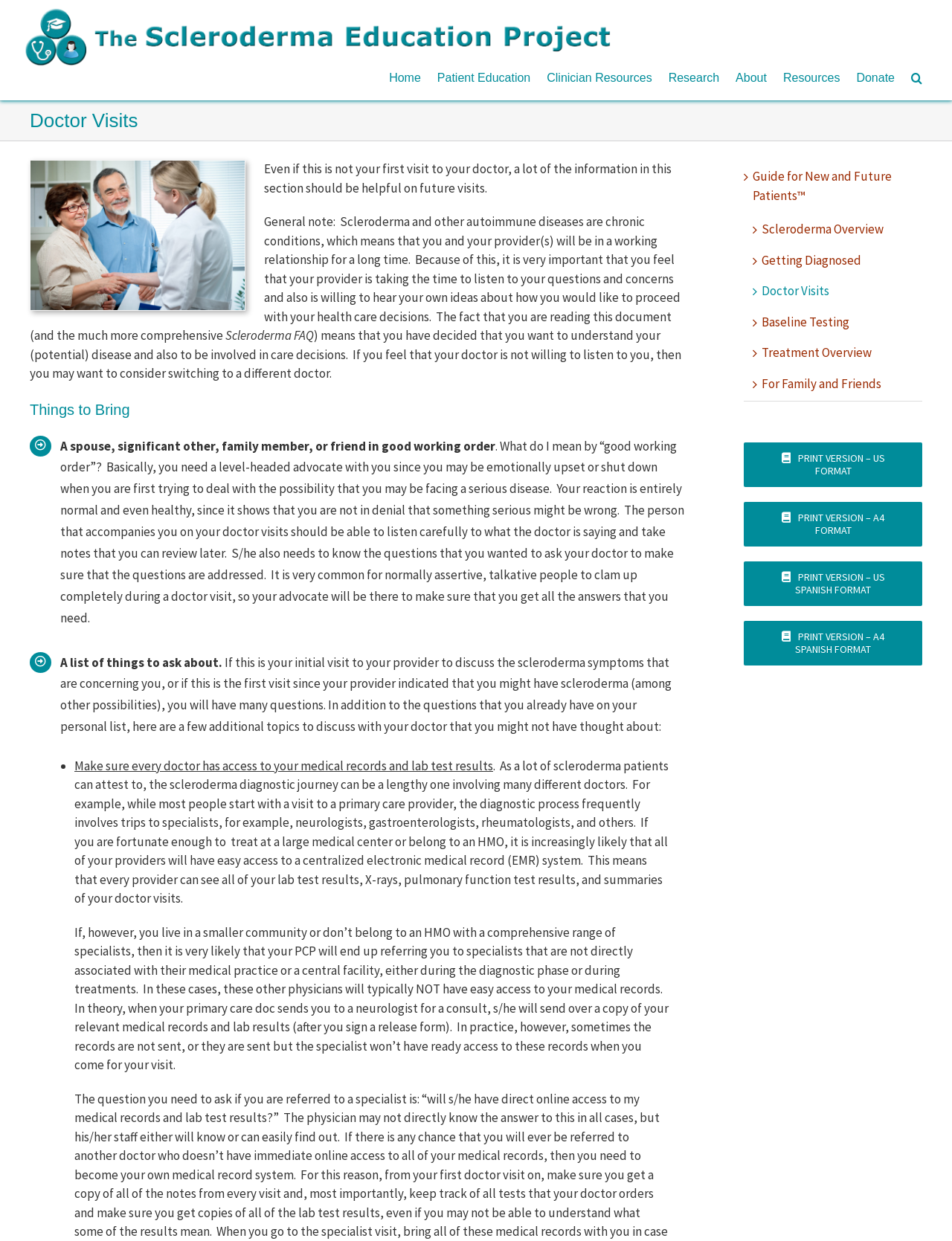How many links are there in the main menu?
Refer to the image and provide a one-word or short phrase answer.

8